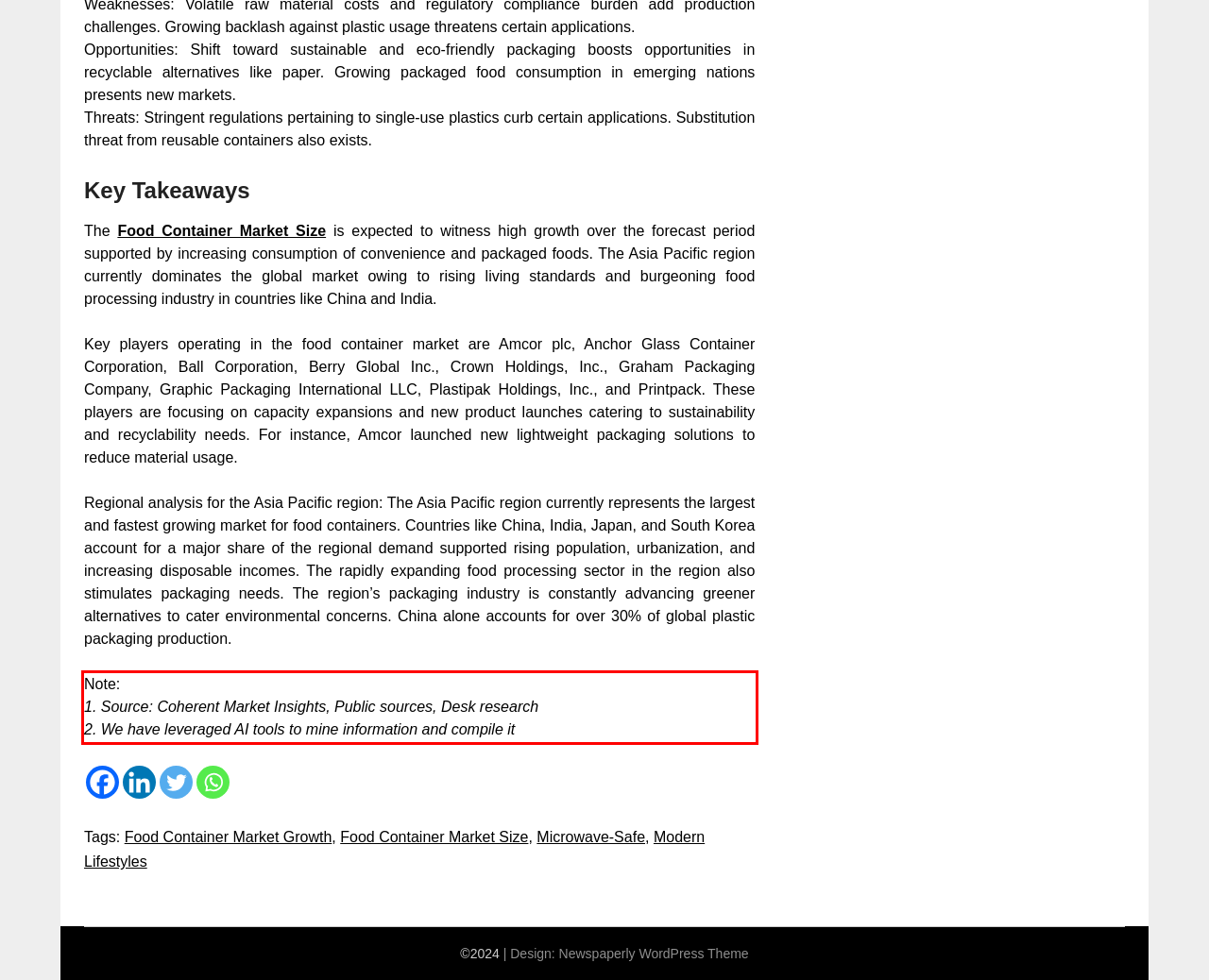From the given screenshot of a webpage, identify the red bounding box and extract the text content within it.

Note: 1. Source: Coherent Market Insights, Public sources, Desk research 2. We have leveraged AI tools to mine information and compile it